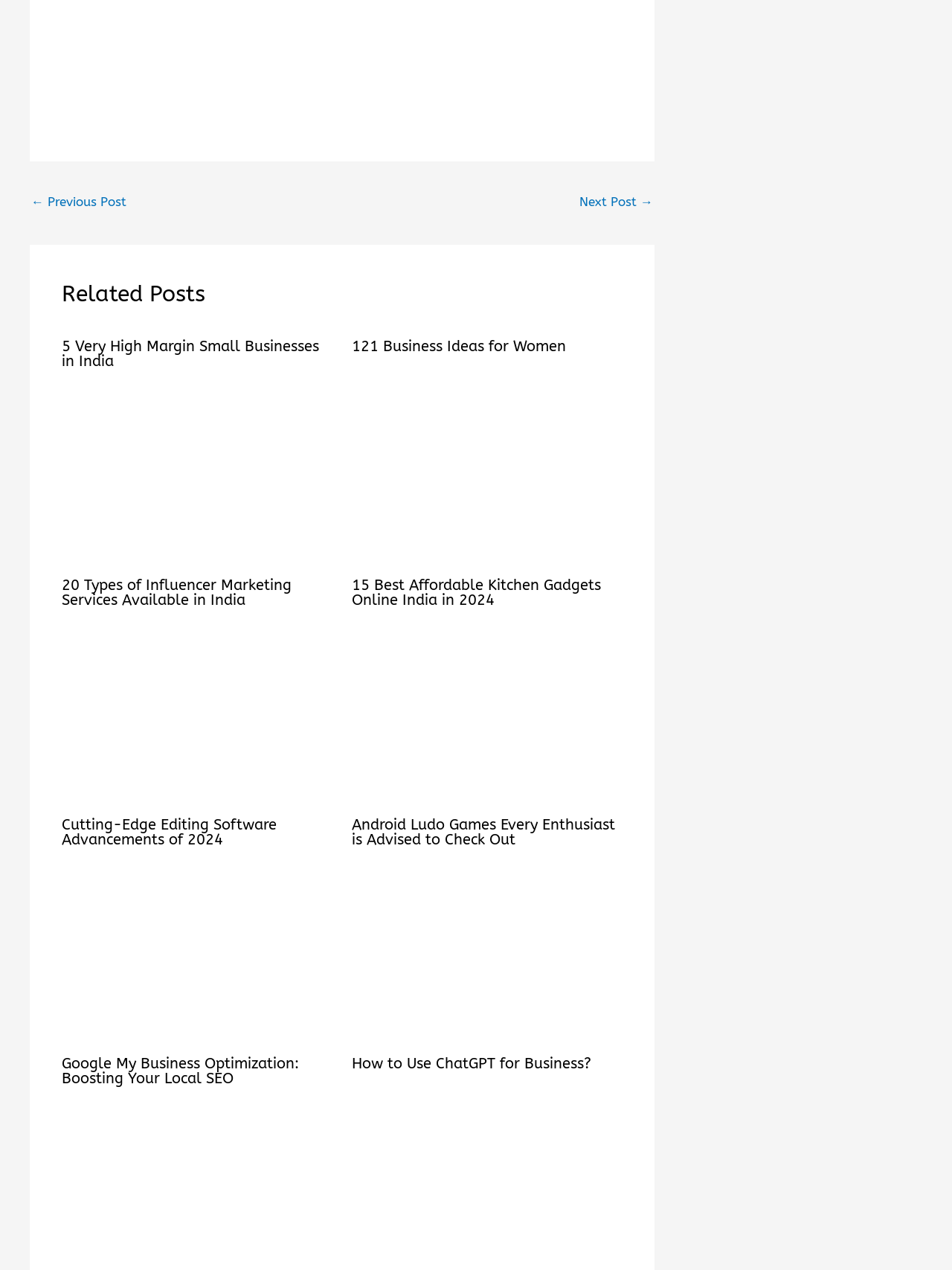Can you read more about each related post?
Answer the question with just one word or phrase using the image.

Yes